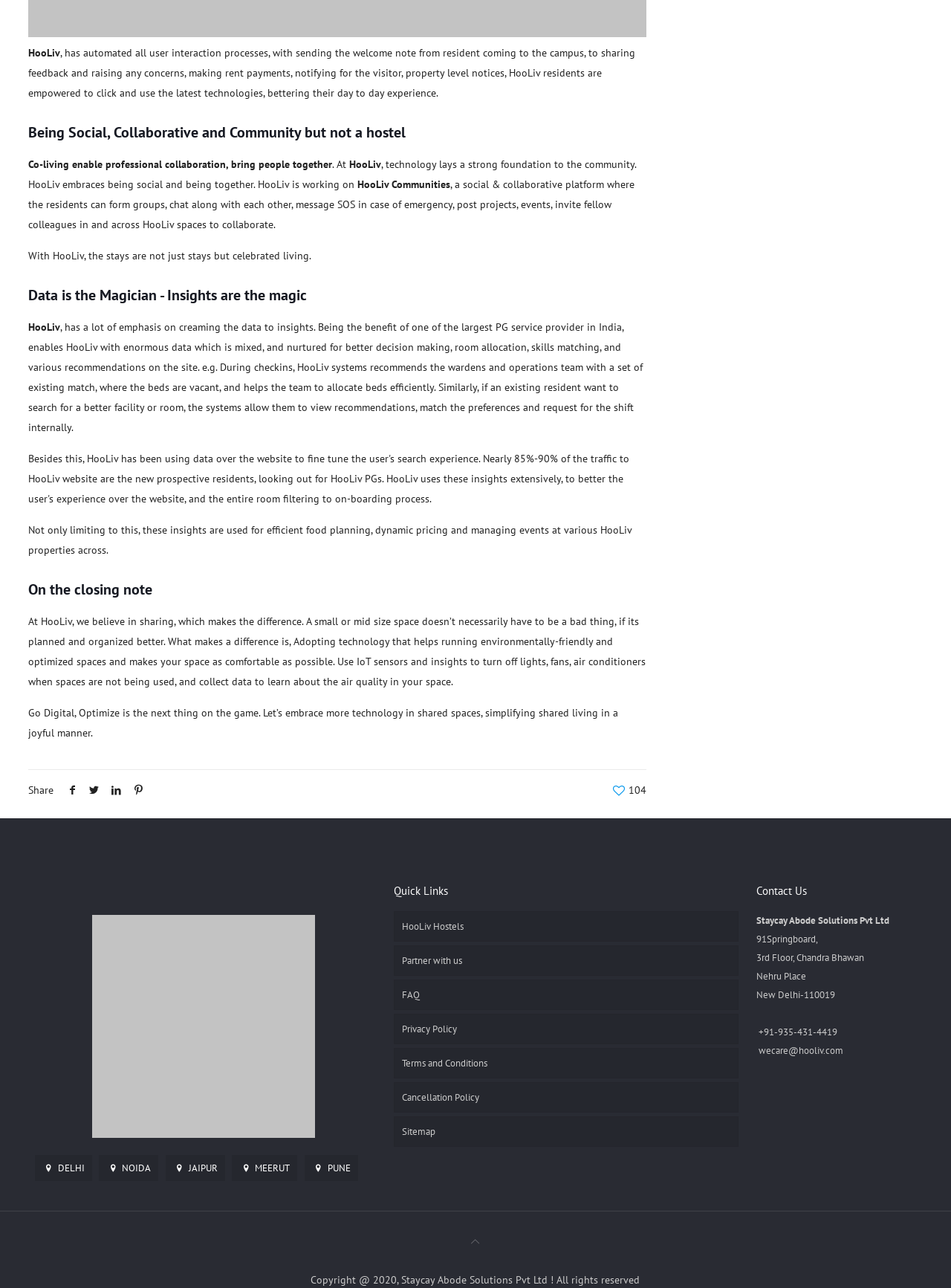Determine the bounding box for the described HTML element: "Privacy Policy". Ensure the coordinates are four float numbers between 0 and 1 in the format [left, top, right, bottom].

[0.414, 0.787, 0.776, 0.811]